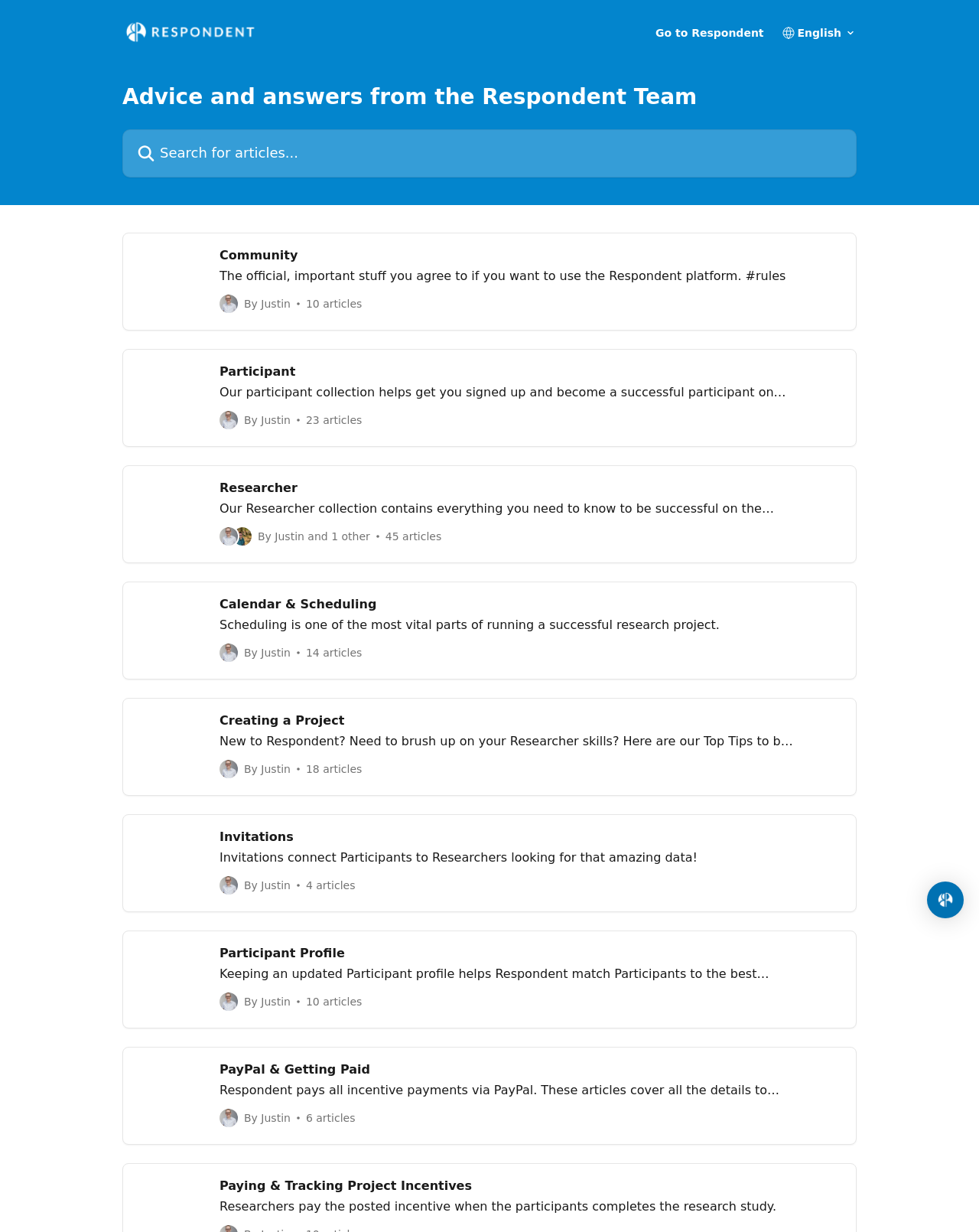Determine the bounding box coordinates for the HTML element mentioned in the following description: "name="q" placeholder="Search for articles..."". The coordinates should be a list of four floats ranging from 0 to 1, represented as [left, top, right, bottom].

[0.125, 0.105, 0.875, 0.144]